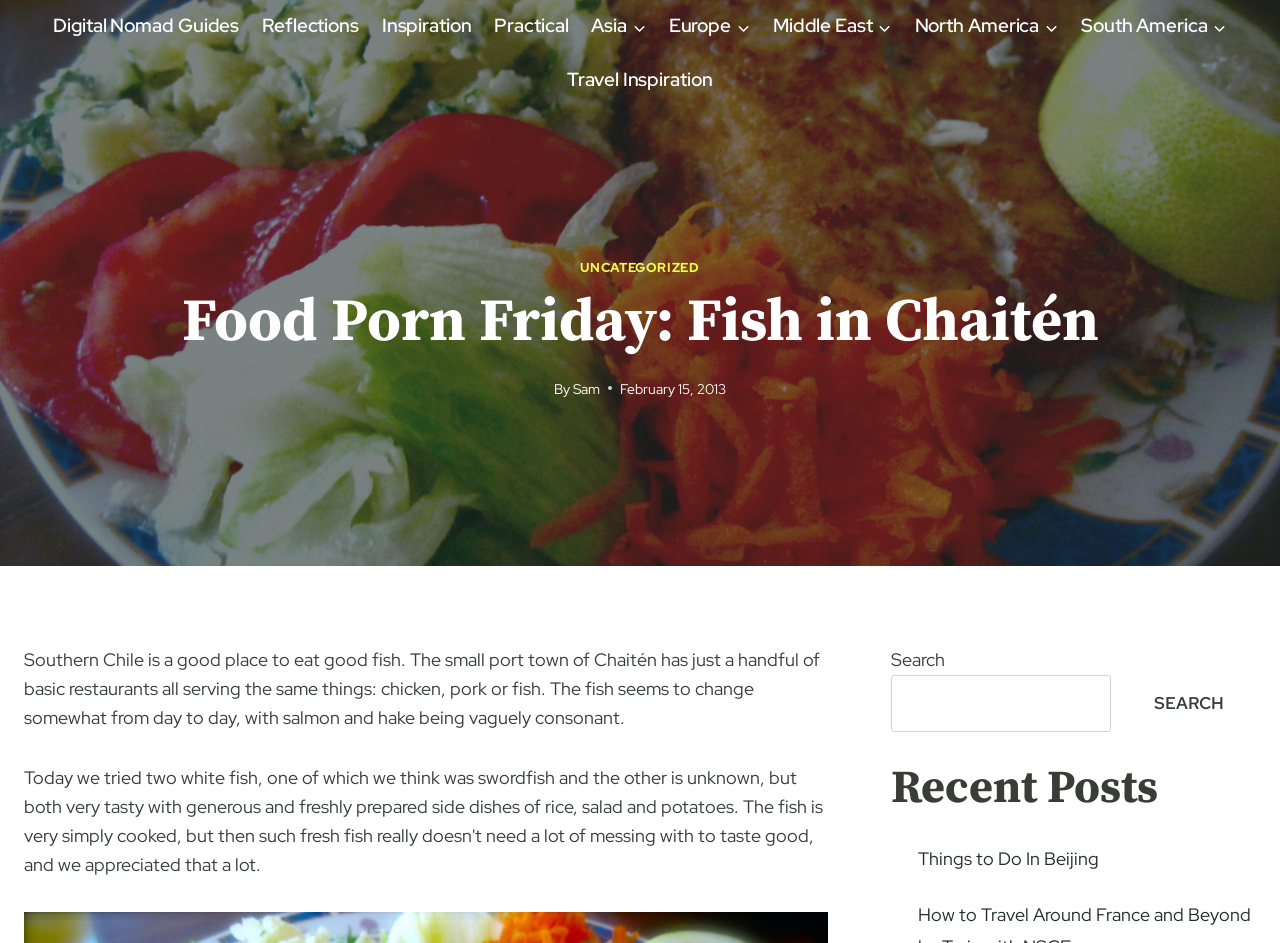Please determine the bounding box coordinates of the element's region to click in order to carry out the following instruction: "Search for something". The coordinates should be four float numbers between 0 and 1, i.e., [left, top, right, bottom].

None